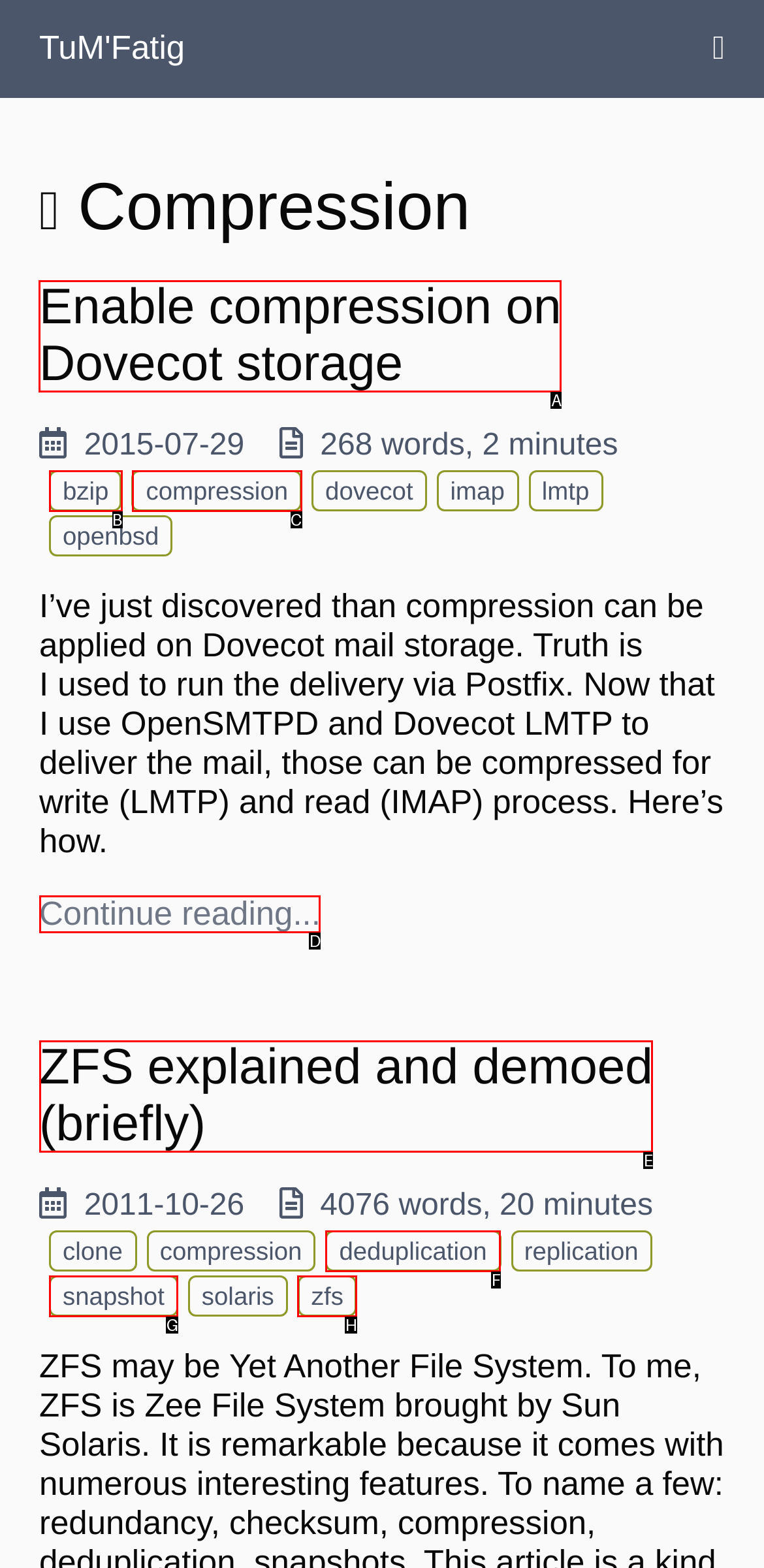What option should I click on to execute the task: Click on the link to learn about compression on Dovecot storage? Give the letter from the available choices.

A